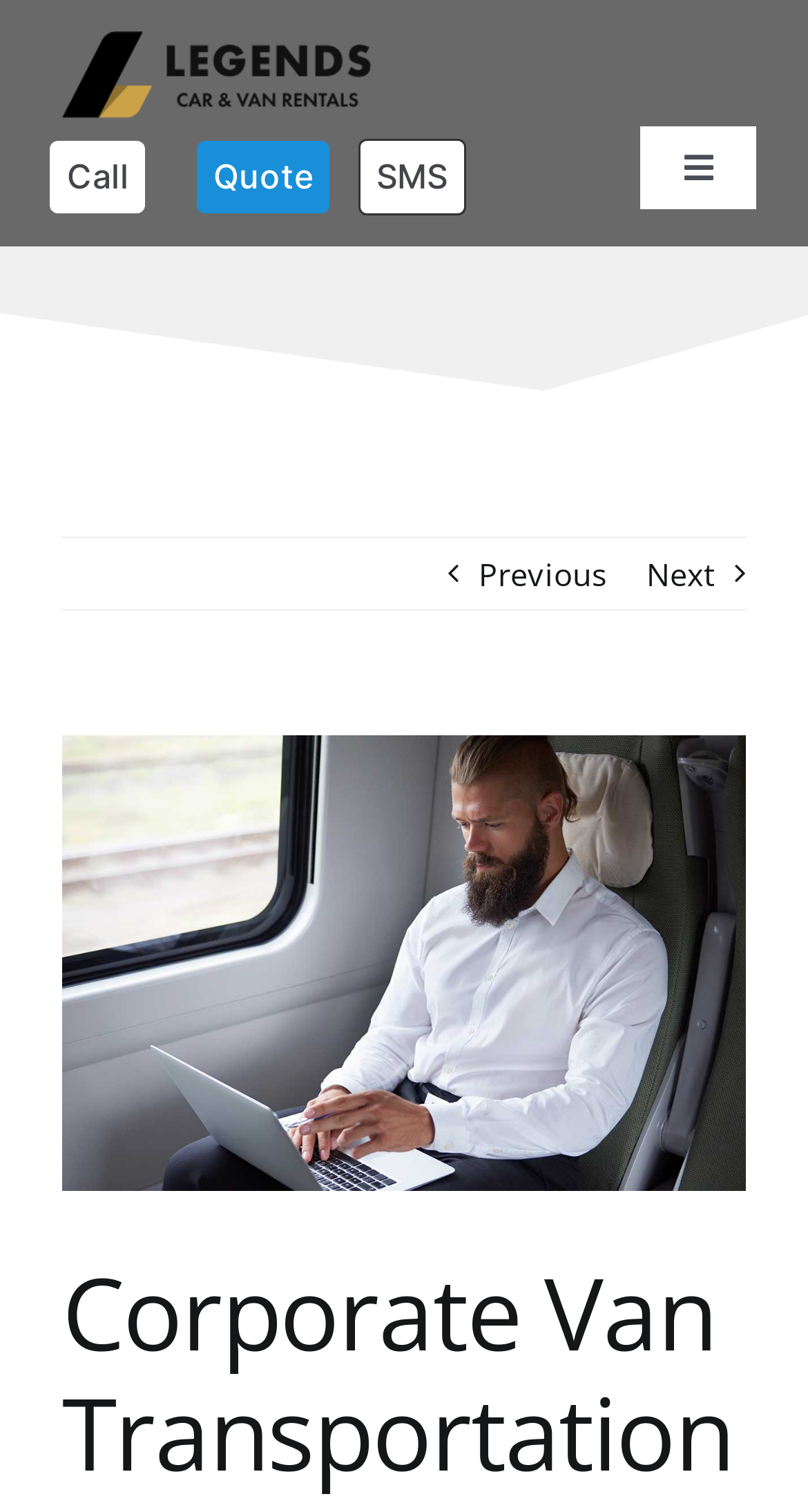From the webpage screenshot, predict the bounding box of the UI element that matches this description: "aria-label="Legends Car & Van Rentals"".

[0.077, 0.016, 0.461, 0.044]